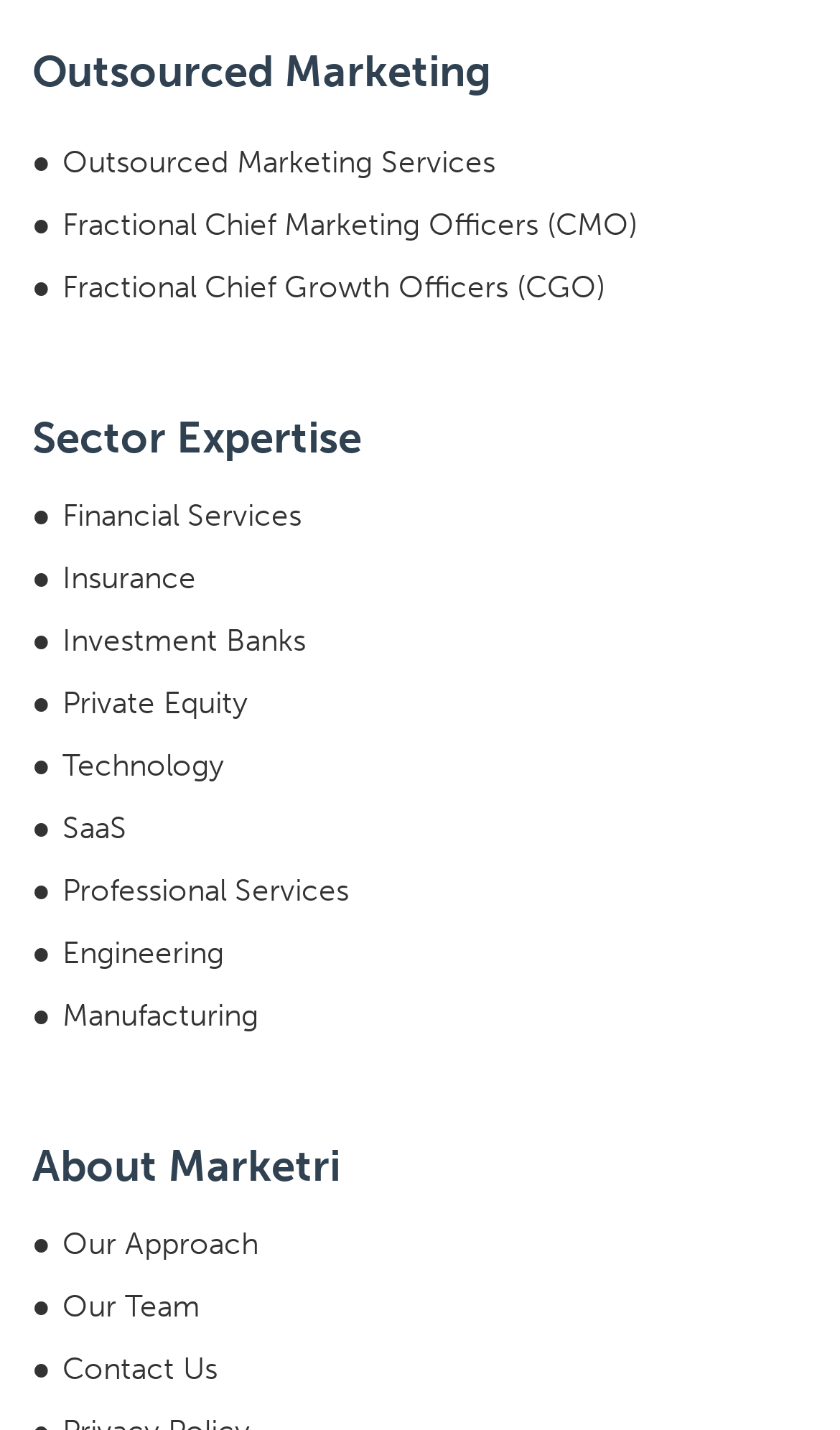Identify the bounding box for the UI element described as: "Investment Banks". Ensure the coordinates are four float numbers between 0 and 1, formatted as [left, top, right, bottom].

[0.074, 0.435, 0.364, 0.461]